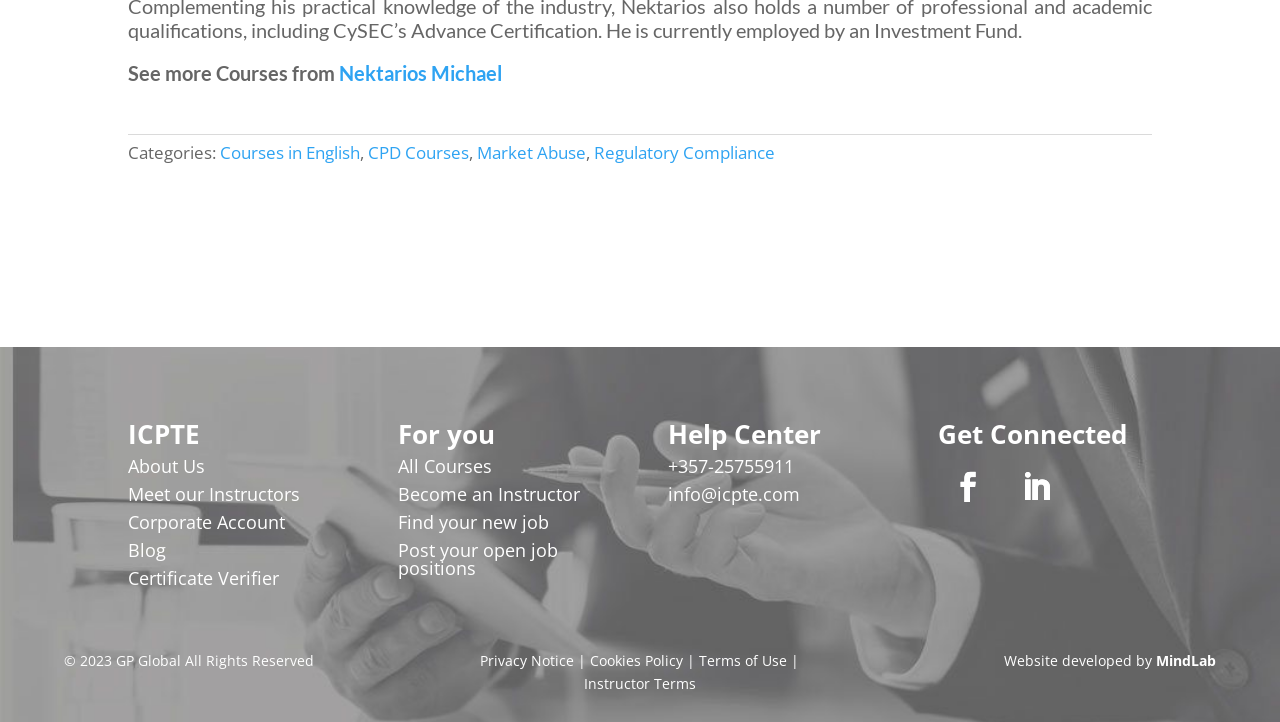Carefully examine the image and provide an in-depth answer to the question: What is the email address to contact?

The email address to contact can be found in the bottom section of the webpage, where it lists 'info@icpte.com'.